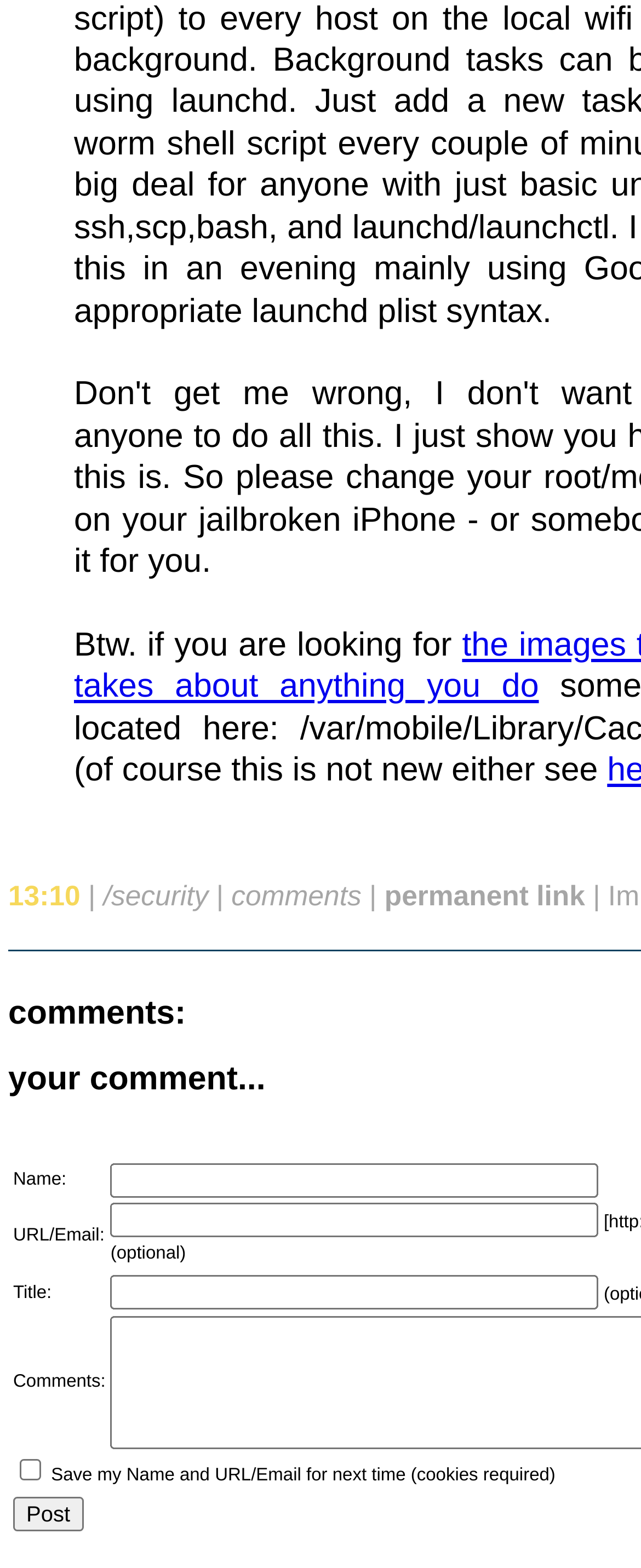How many text boxes are there for commenting?
Utilize the information in the image to give a detailed answer to the question.

I counted the number of text boxes in the comment section, which includes Name, URL/Email, Title, and Comments. Each of these fields has a text box, so there are 4 text boxes in total.